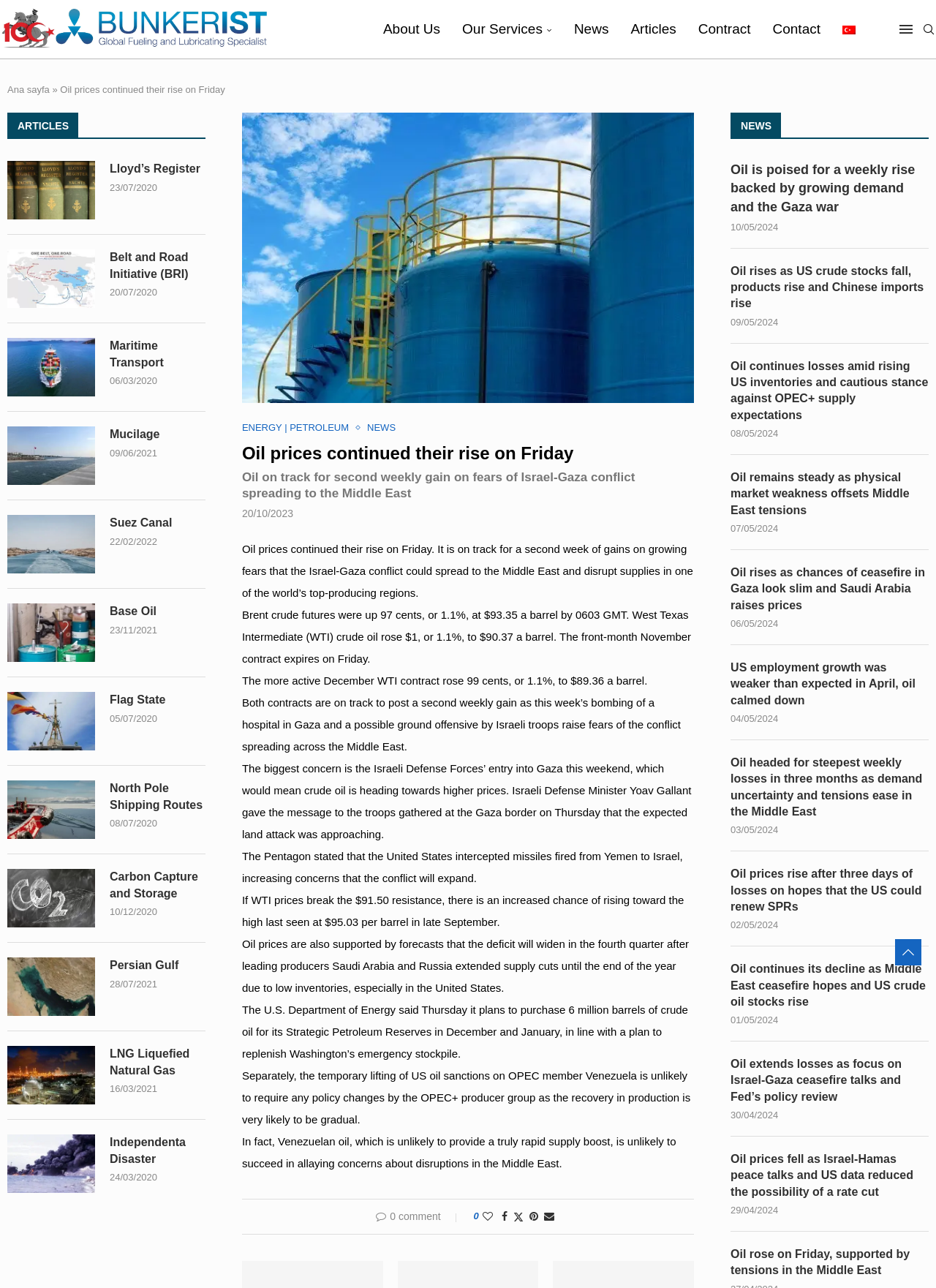Create a detailed summary of the webpage's content and design.

The webpage appears to be a news article from Bunkerist Trading and Brokering, with a focus on oil prices and the energy market. At the top of the page, there is a navigation menu with links to various sections, including "About Us", "Our Services", "News", "Articles", "Contract", and "Contact". 

Below the navigation menu, there is a heading that reads "Oil prices continued their rise on Friday" followed by a brief summary of the article. The main content of the article is divided into several paragraphs, with headings that provide a brief overview of each section. The article discusses the rise in oil prices, the impact of the Israel-Gaza conflict on the energy market, and the forecasts for the fourth quarter.

To the right of the main content, there is a sidebar with a list of news articles, each with a heading, a brief summary, and a timestamp. The articles appear to be related to the energy market and oil prices, with topics such as the impact of US crude stocks, Middle East tensions, and demand uncertainty.

At the bottom of the page, there are social media links, allowing users to share the article on Facebook, Twitter, Pinterest, and via email. There is also a comment section, although it appears to be empty.

Overall, the webpage is well-organized, with a clear structure and easy-to-read content. The use of headings and summaries makes it easy to navigate and understand the main points of the article.